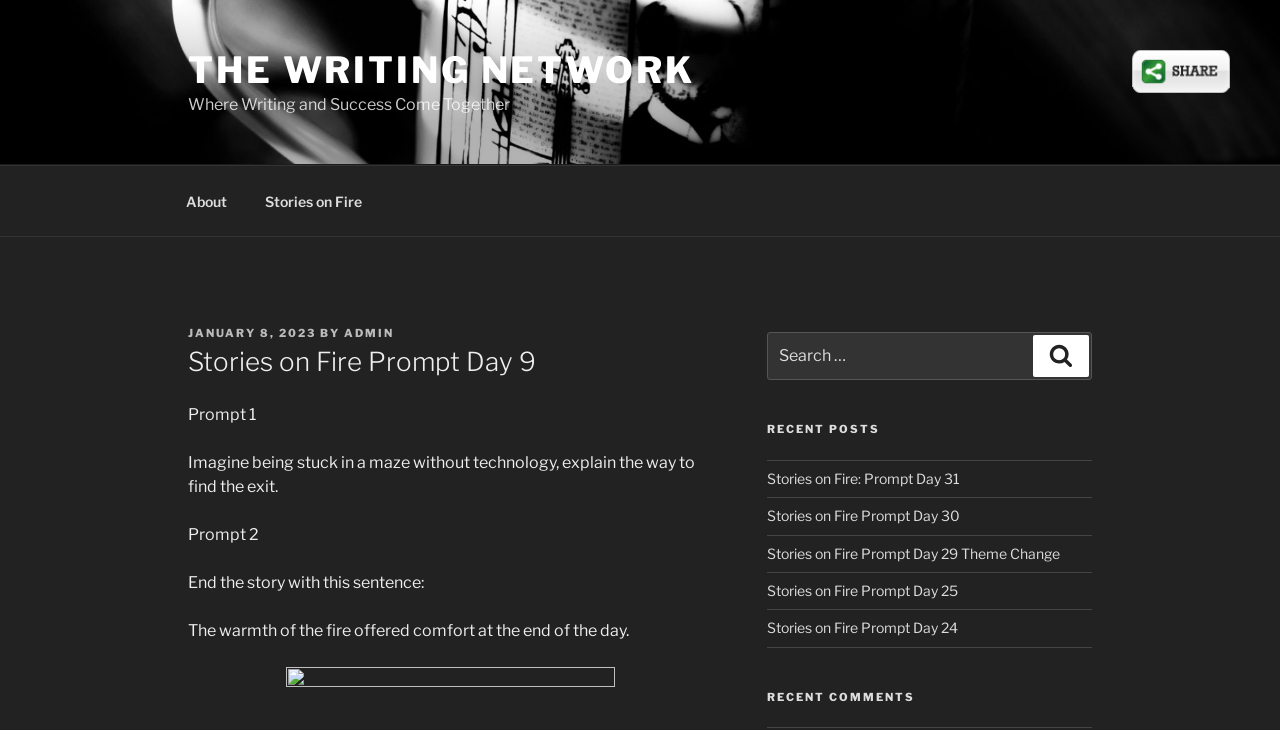Based on the provided description, "About", find the bounding box of the corresponding UI element in the screenshot.

[0.131, 0.242, 0.191, 0.309]